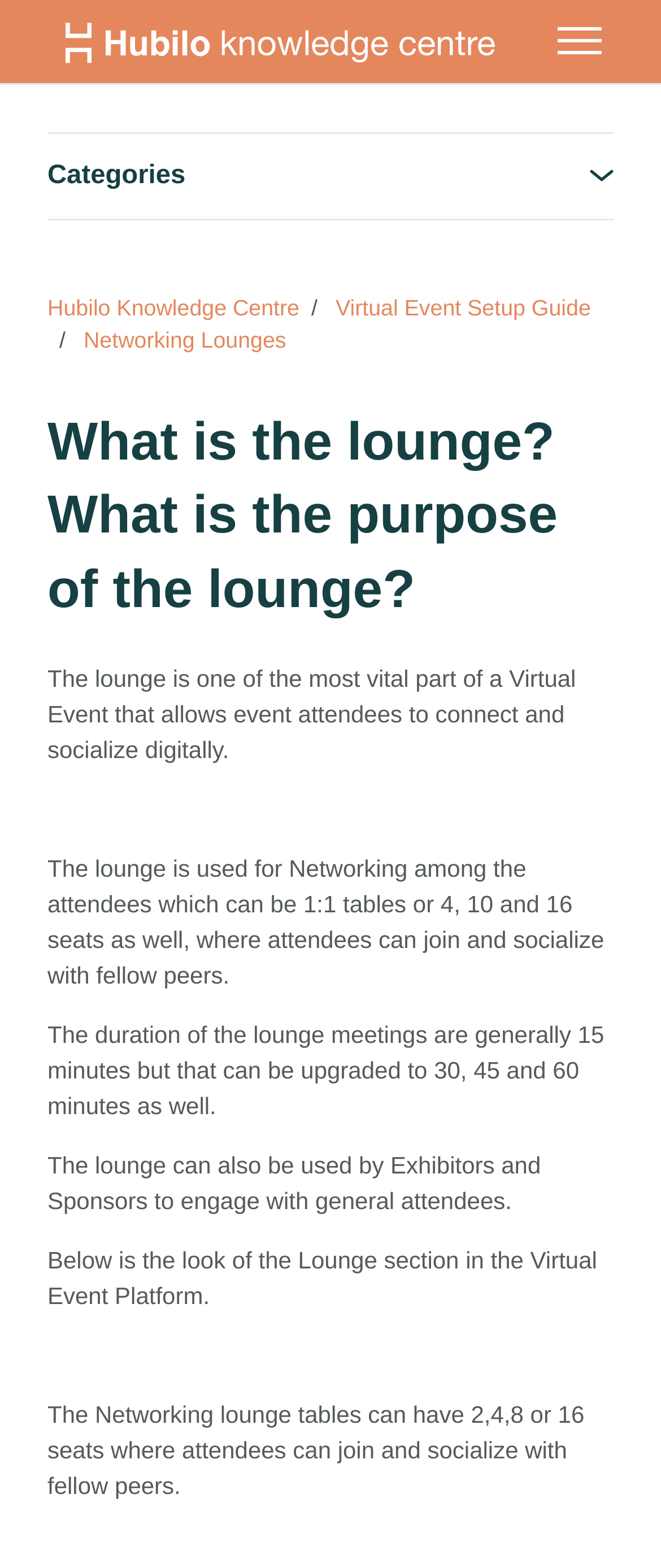Using a single word or phrase, answer the following question: 
Who can use the lounge to engage with attendees?

Exhibitors and Sponsors